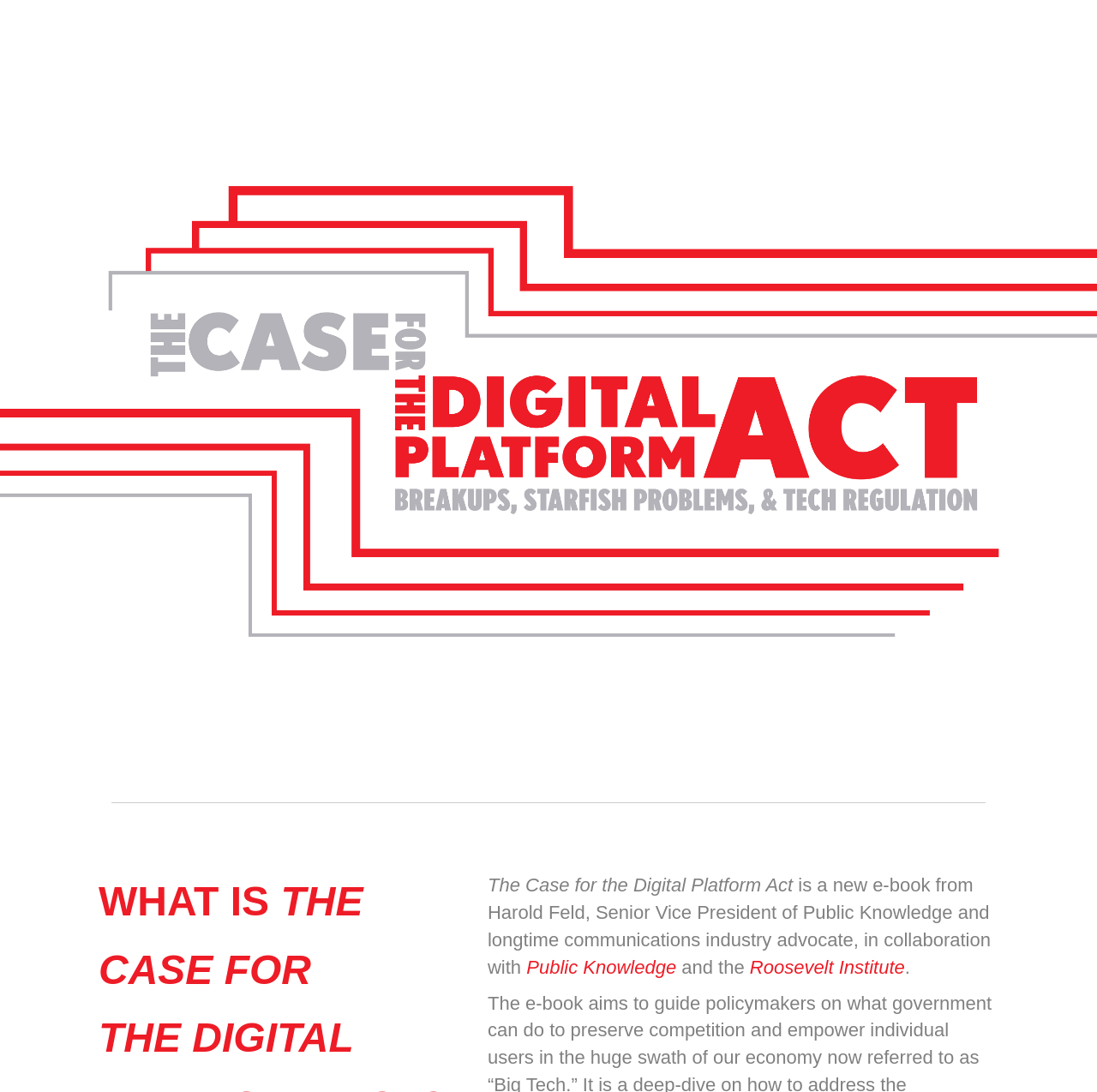What is the role of Harold Feld?
Based on the screenshot, respond with a single word or phrase.

Senior Vice President of Public Knowledge